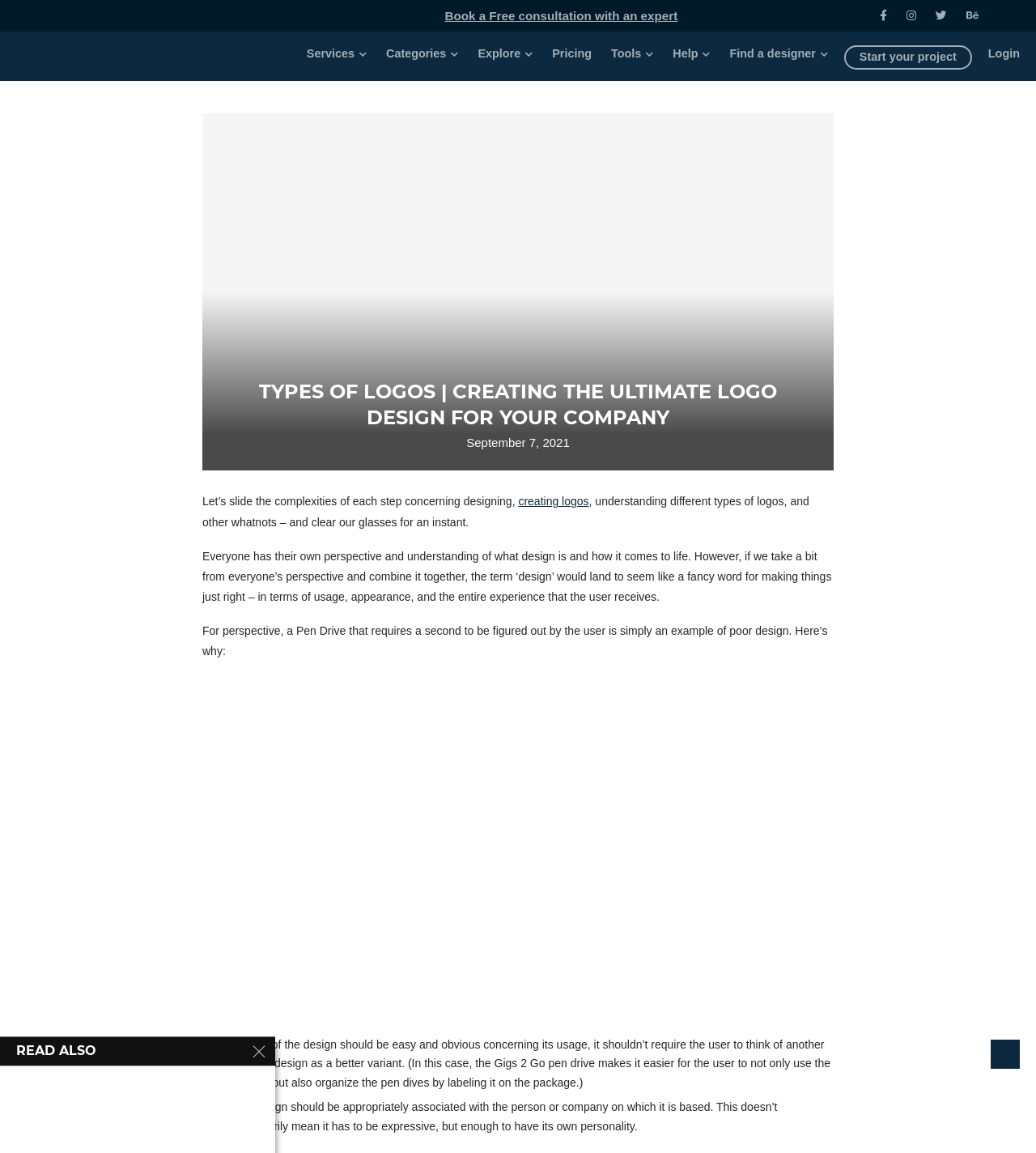Please locate the bounding box coordinates of the element that should be clicked to complete the given instruction: "Start your project".

[0.815, 0.039, 0.938, 0.06]